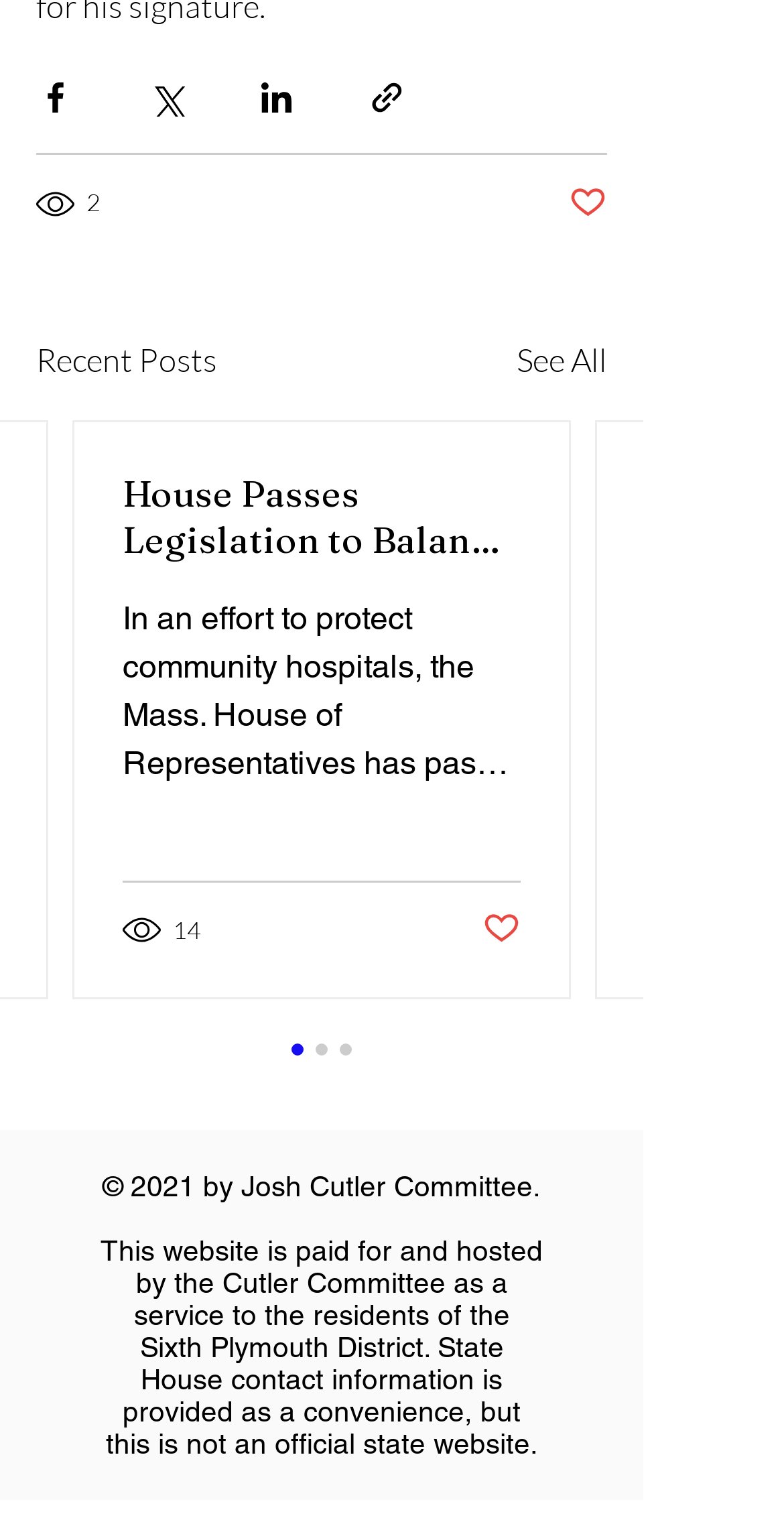Please find and report the bounding box coordinates of the element to click in order to perform the following action: "Like the post". The coordinates should be expressed as four float numbers between 0 and 1, in the format [left, top, right, bottom].

[0.615, 0.599, 0.664, 0.627]